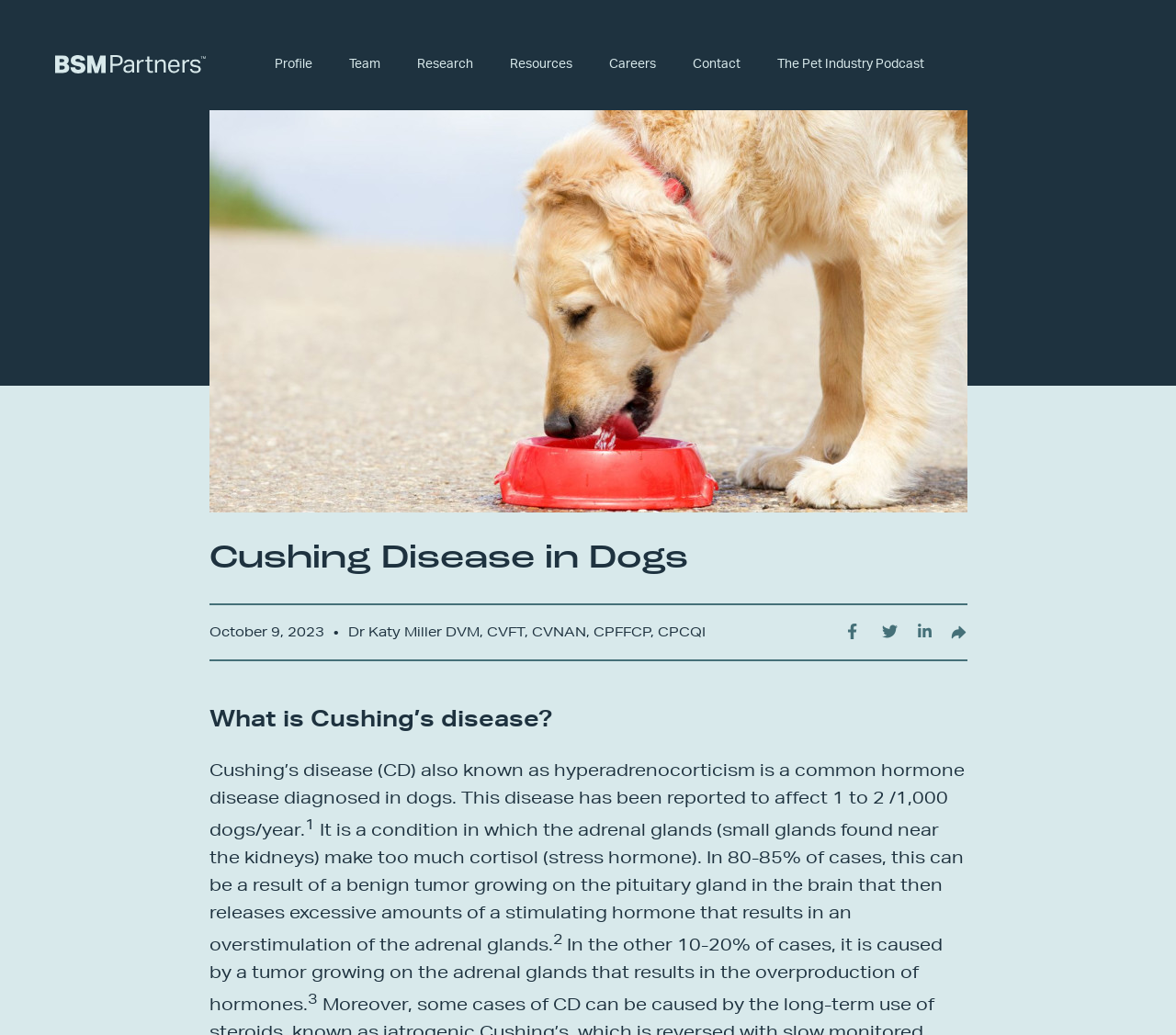Return the bounding box coordinates of the UI element that corresponds to this description: "parent_node: Profile alt="Home"". The coordinates must be given as four float numbers in the range of 0 and 1, [left, top, right, bottom].

[0.047, 0.053, 0.175, 0.071]